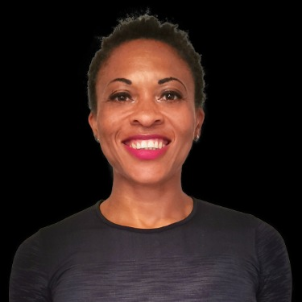What is the style of the person's hair?
Could you give a comprehensive explanation in response to this question?

The person's hair is styled in a short natural look, which adds to their vibrant and energetic presence.